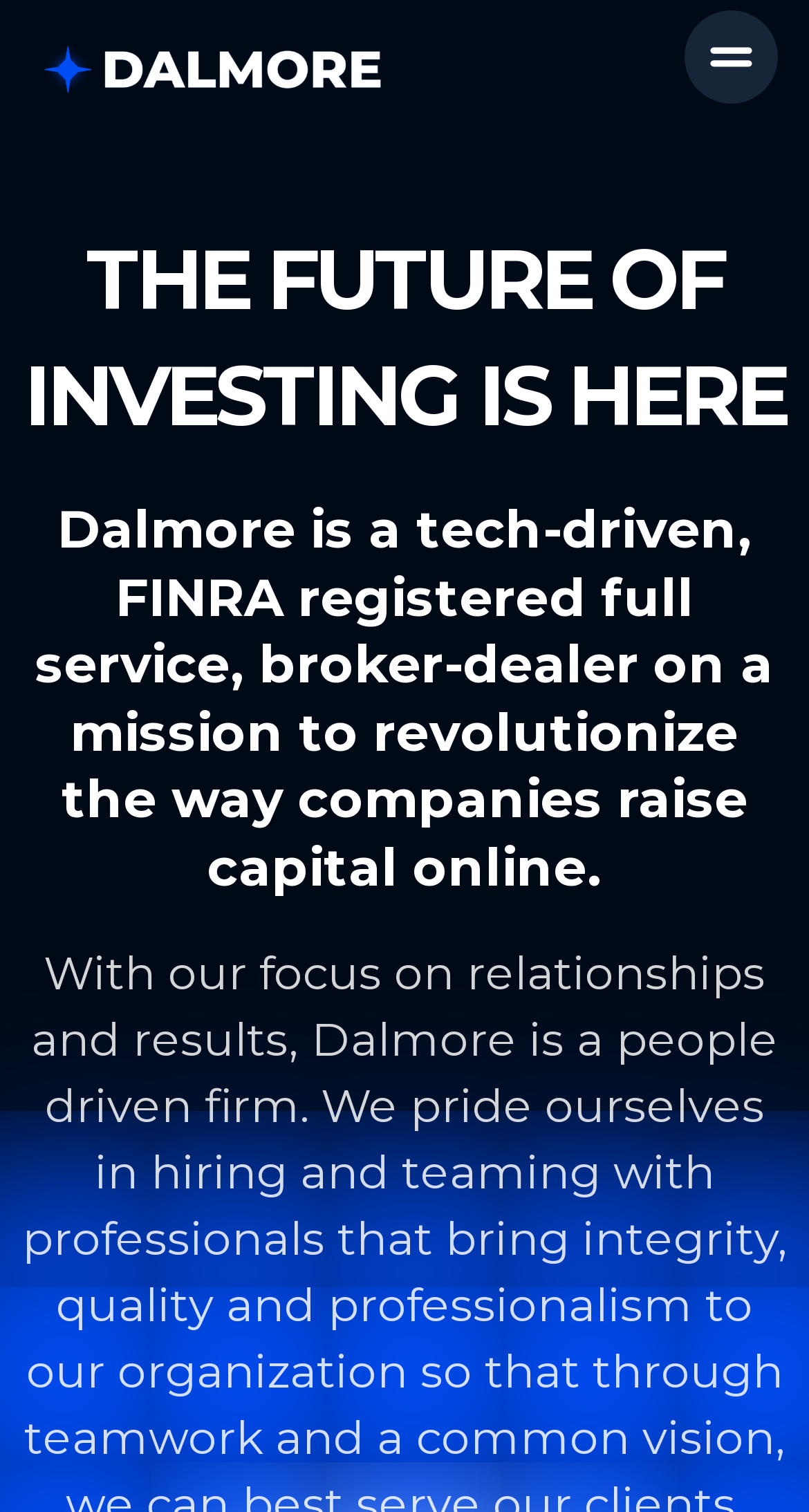Please provide the bounding box coordinates for the UI element as described: ".b{fill:#fff;}.c{fill:#162537;}". The coordinates must be four floats between 0 and 1, represented as [left, top, right, bottom].

[0.846, 0.007, 0.961, 0.069]